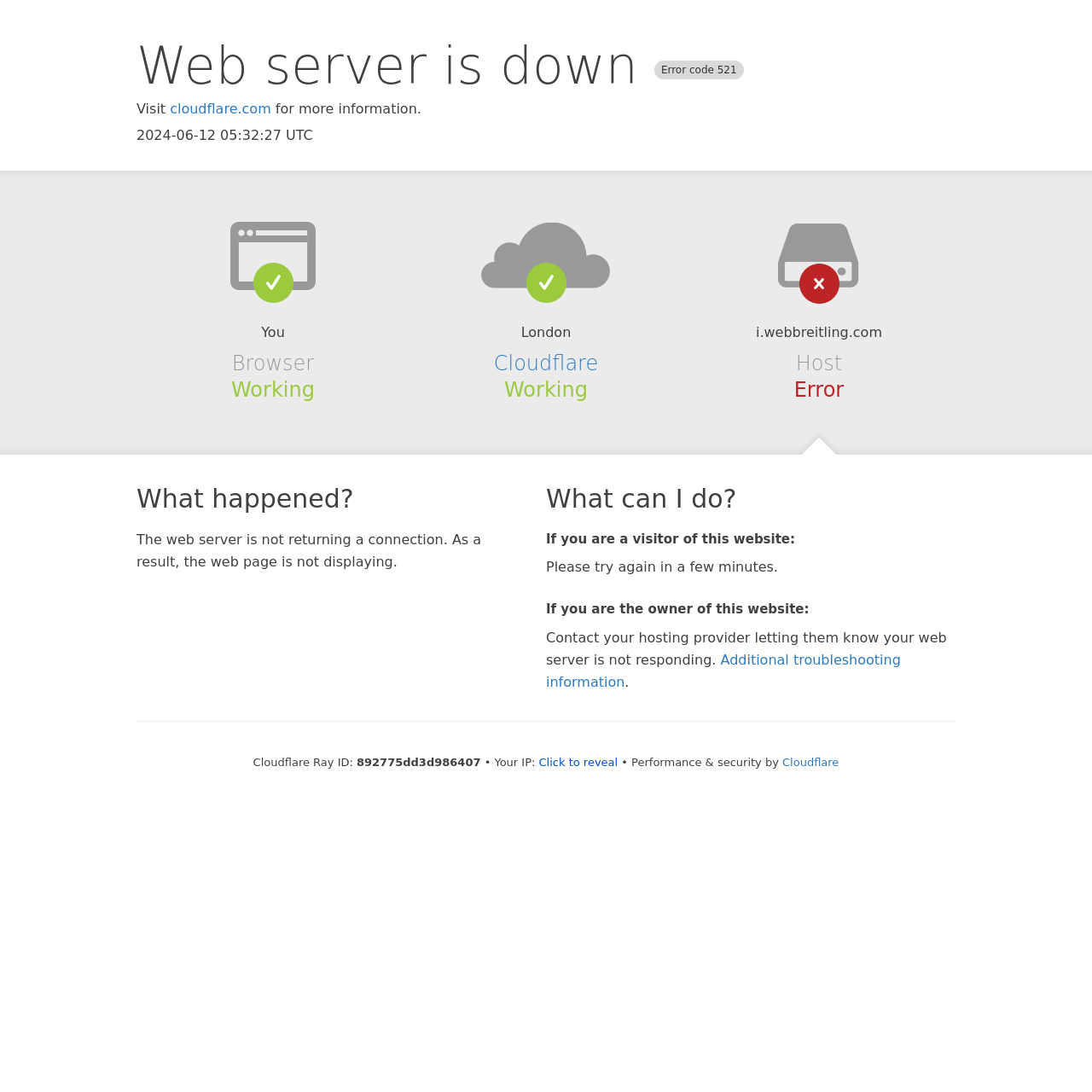Given the element description Cloudflare, predict the bounding box coordinates for the UI element in the webpage screenshot. The format should be (top-left x, top-left y, bottom-right x, bottom-right y), and the values should be between 0 and 1.

[0.716, 0.692, 0.768, 0.704]